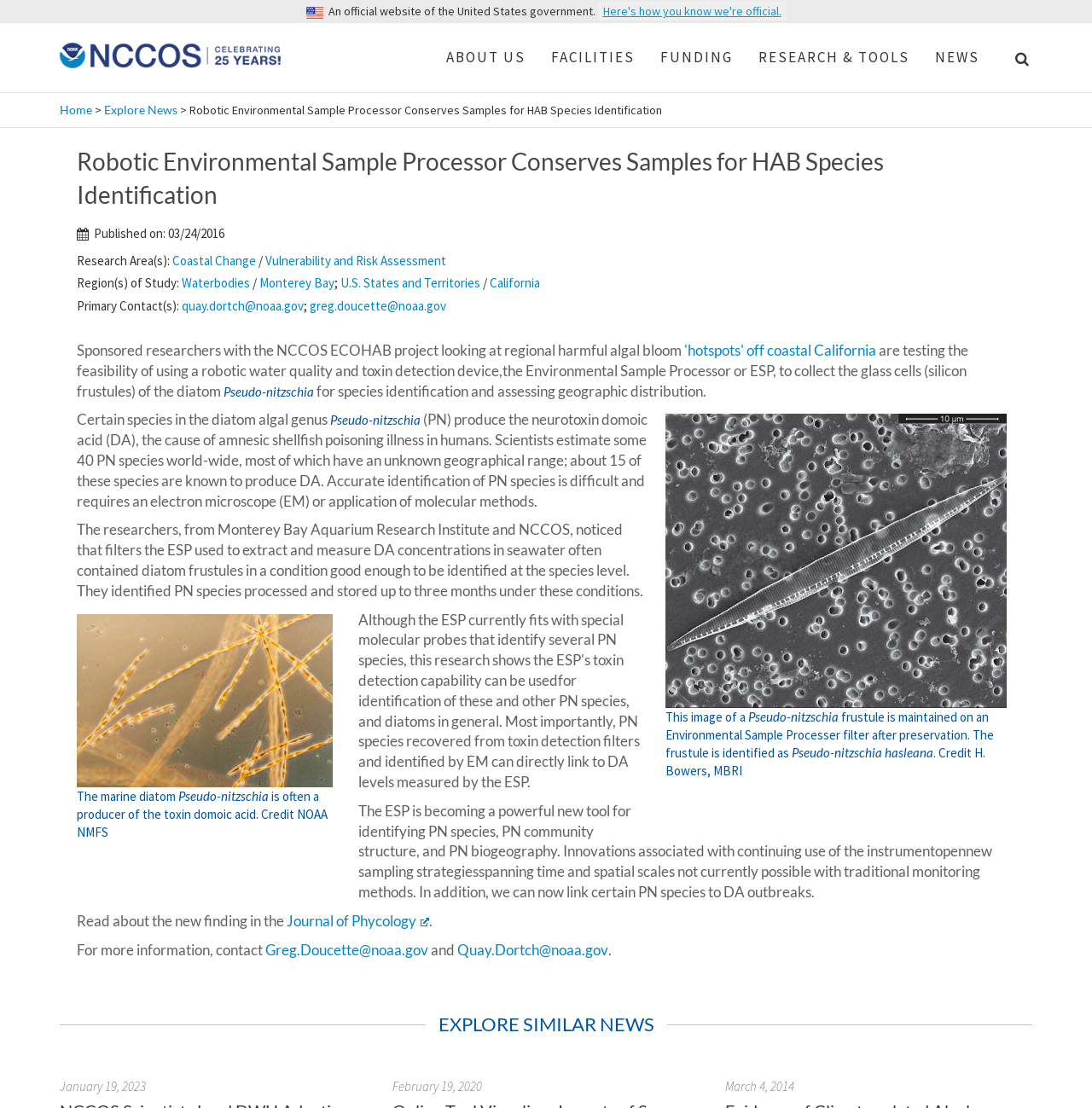Identify the bounding box coordinates of the element to click to follow this instruction: 'View the 'Journal of Phycology' article'. Ensure the coordinates are four float values between 0 and 1, provided as [left, top, right, bottom].

[0.262, 0.823, 0.393, 0.839]